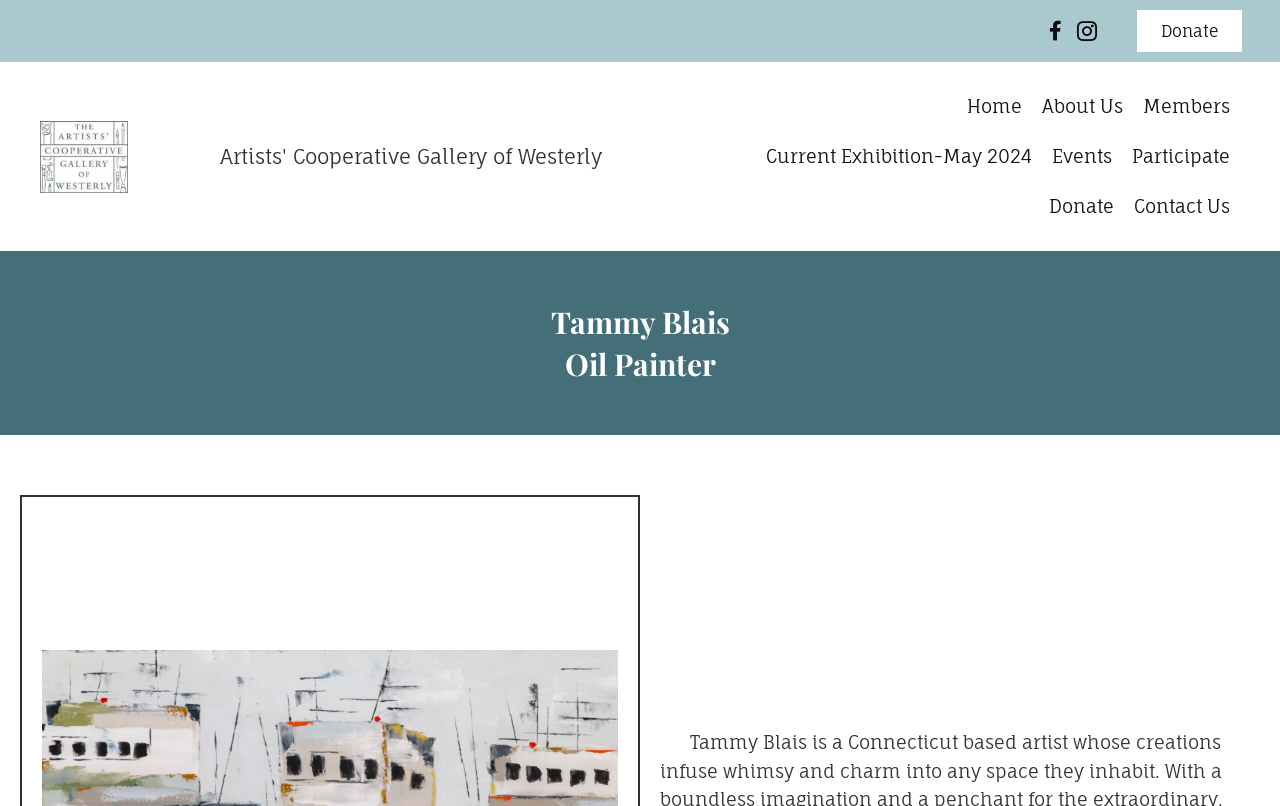Show the bounding box coordinates of the element that should be clicked to complete the task: "Visit Artists' Cooperative Gallery of Westerly".

[0.031, 0.15, 0.1, 0.239]